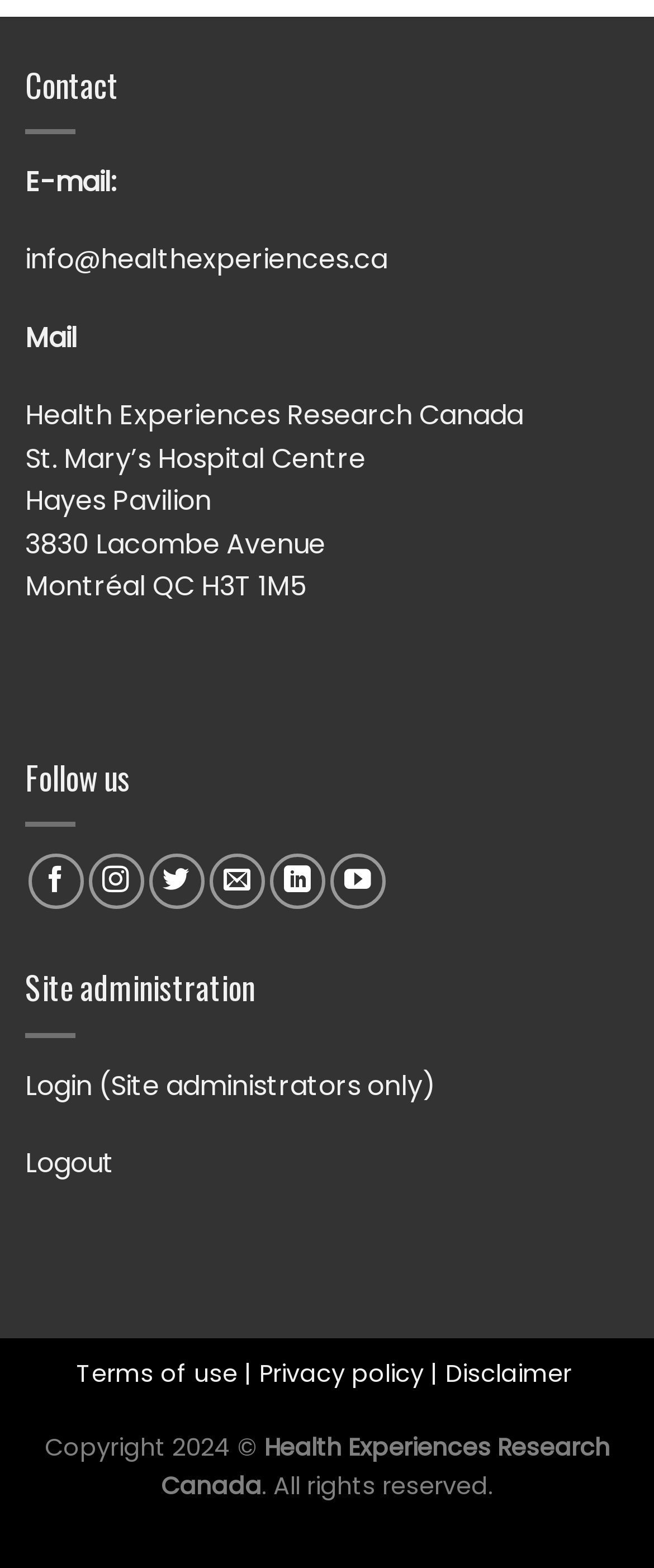Determine the bounding box coordinates of the element that should be clicked to execute the following command: "View terms of use".

[0.117, 0.865, 0.363, 0.886]